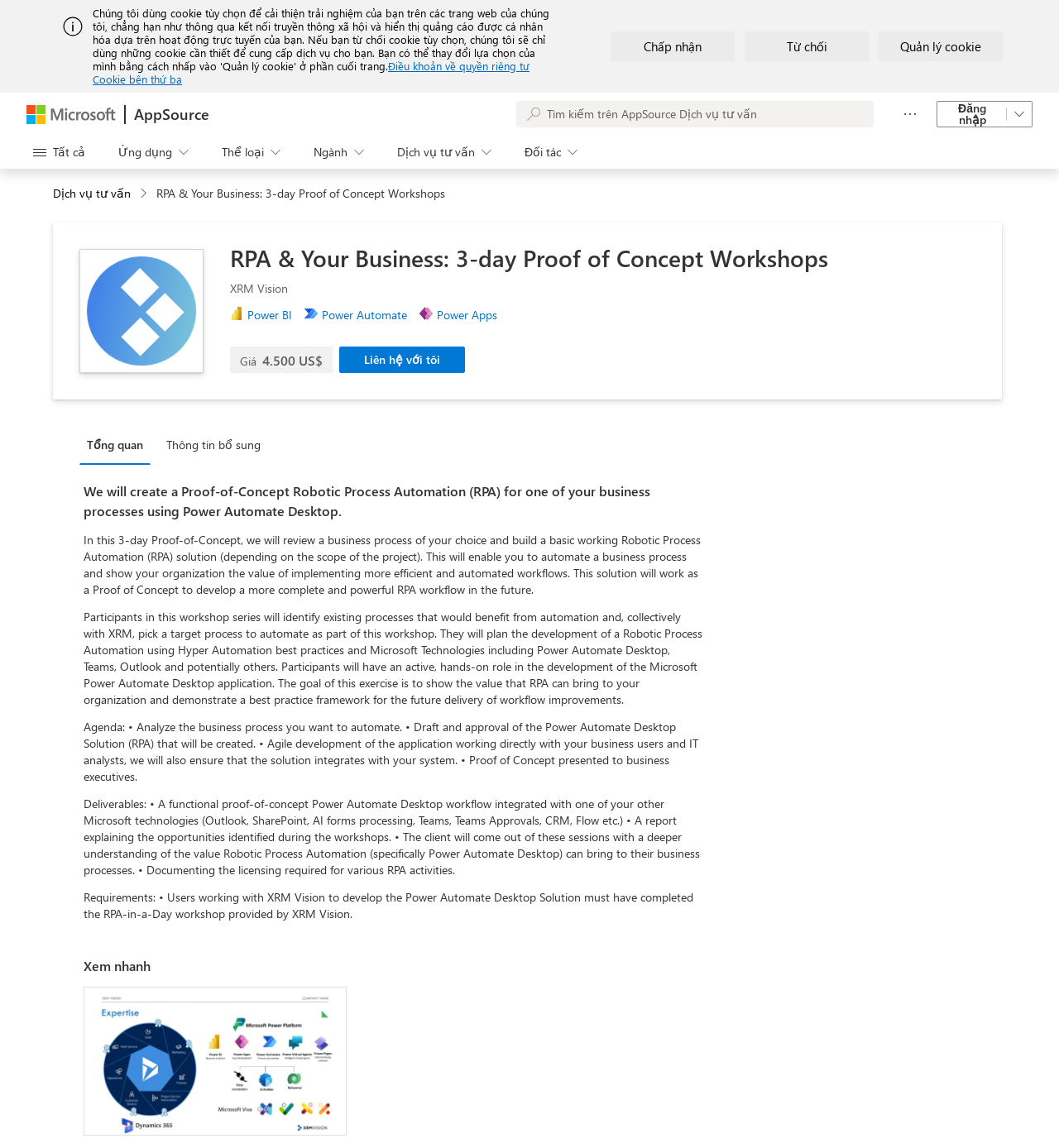Please provide the bounding box coordinates for the element that needs to be clicked to perform the following instruction: "Contact us". The coordinates should be given as four float numbers between 0 and 1, i.e., [left, top, right, bottom].

[0.32, 0.302, 0.439, 0.325]